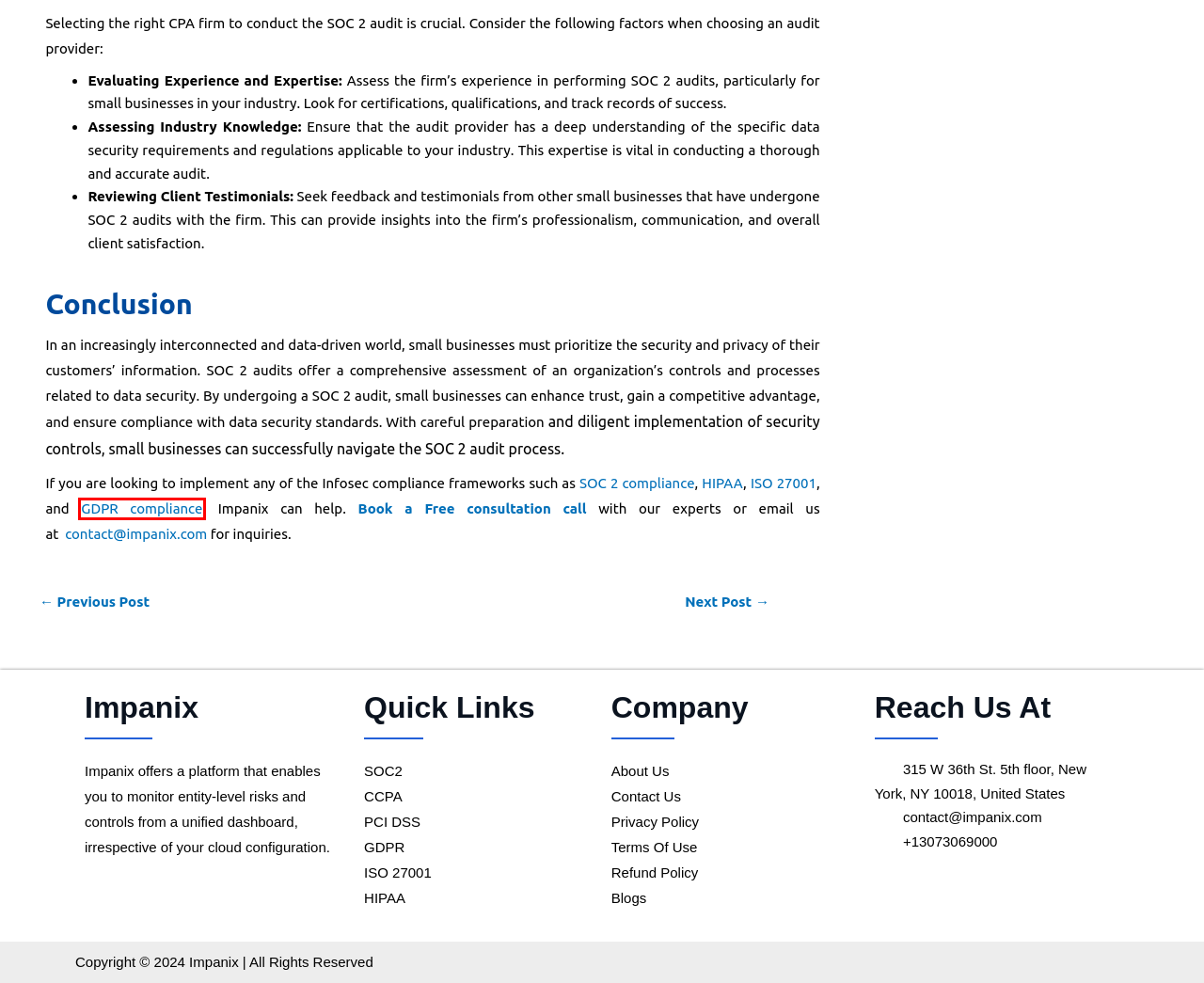Given a screenshot of a webpage with a red rectangle bounding box around a UI element, select the best matching webpage description for the new webpage that appears after clicking the highlighted element. The candidate descriptions are:
A. Ensure CCPA Compliance- Fast Tracking, Expert Solutions
B. Book a free consultation call - Impanix
C. Impanix Refund Policy: Essential Guidelines
D. Impanix Rules: Simple Terms for a Smooth Experience
E. Impanix Privacy Policy: Your Data Handling
F. GDPR Compliance with Impanix: Your Data Protection Partner
G. Ensure HIPAA Compliance with Impanix: Protecting Your Data
H. PCI DSS Compliance with Impanix: Secure Payment Data

F